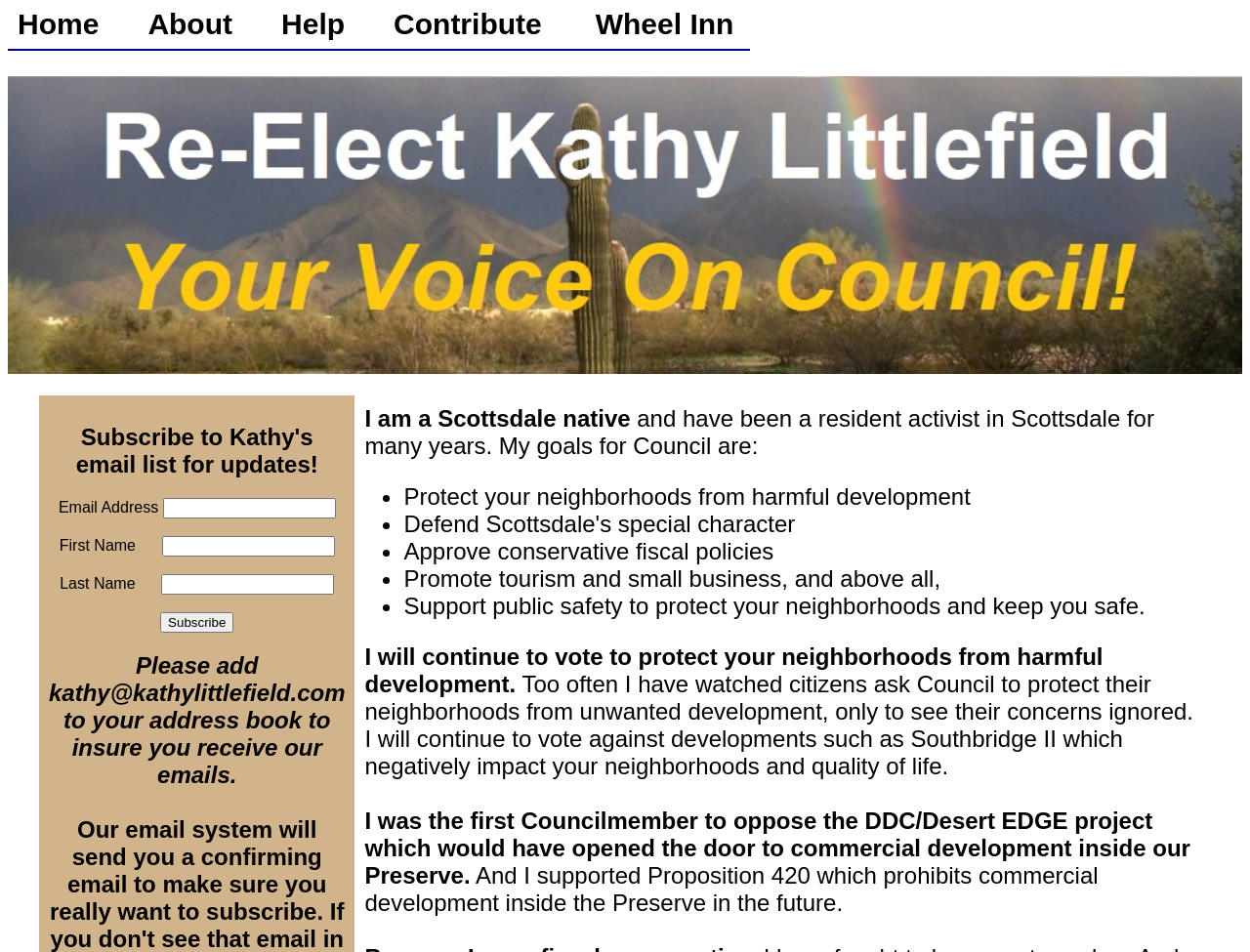How many textboxes are there for subscription?
Using the details shown in the screenshot, provide a comprehensive answer to the question.

There are three textboxes for subscription: one for email address, one for first name, and one for last name, all of which are required to subscribe to Kathy's email list.